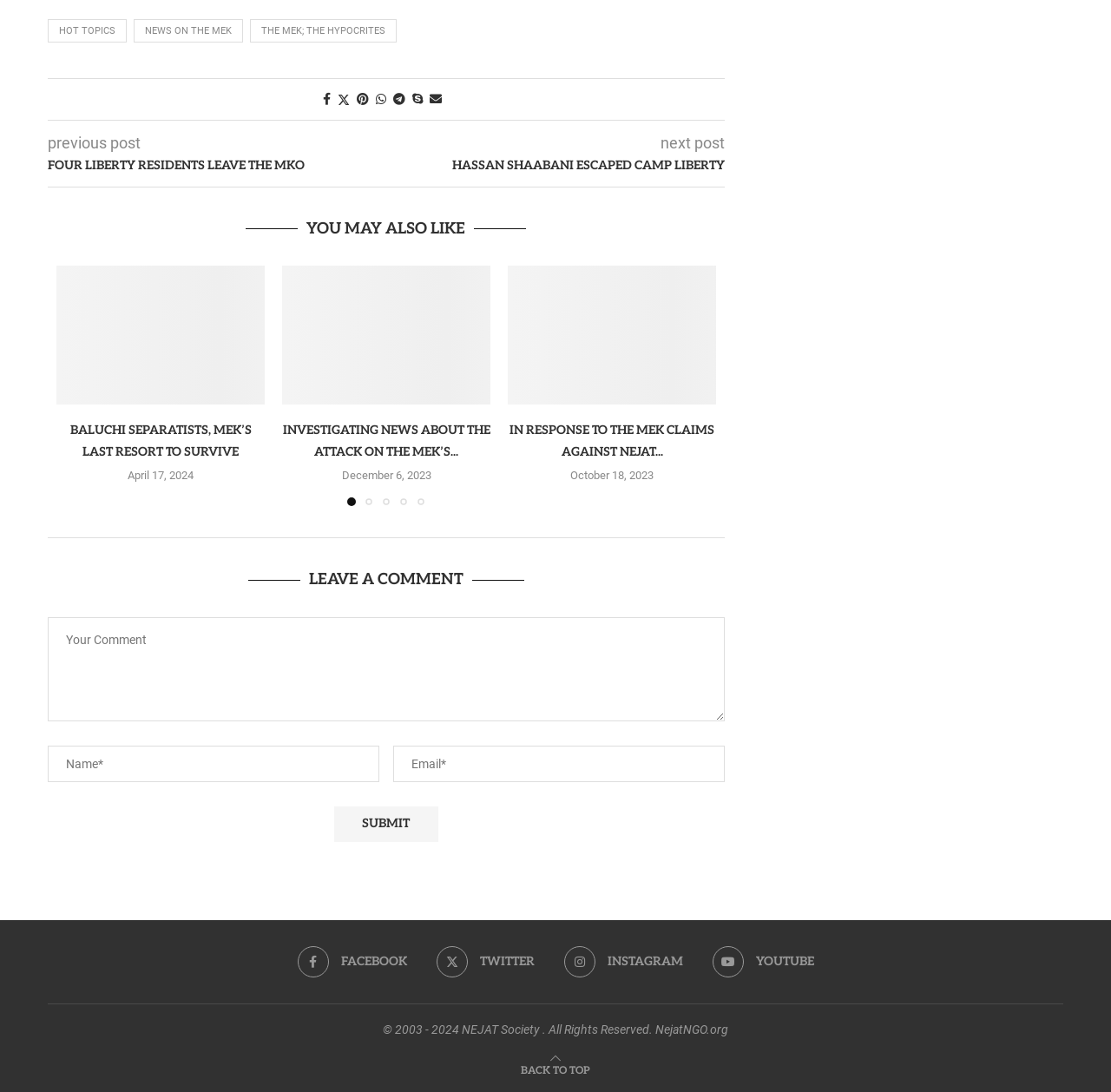Provide your answer in one word or a succinct phrase for the question: 
How many articles are listed in the 'YOU MAY ALSO LIKE' section?

4